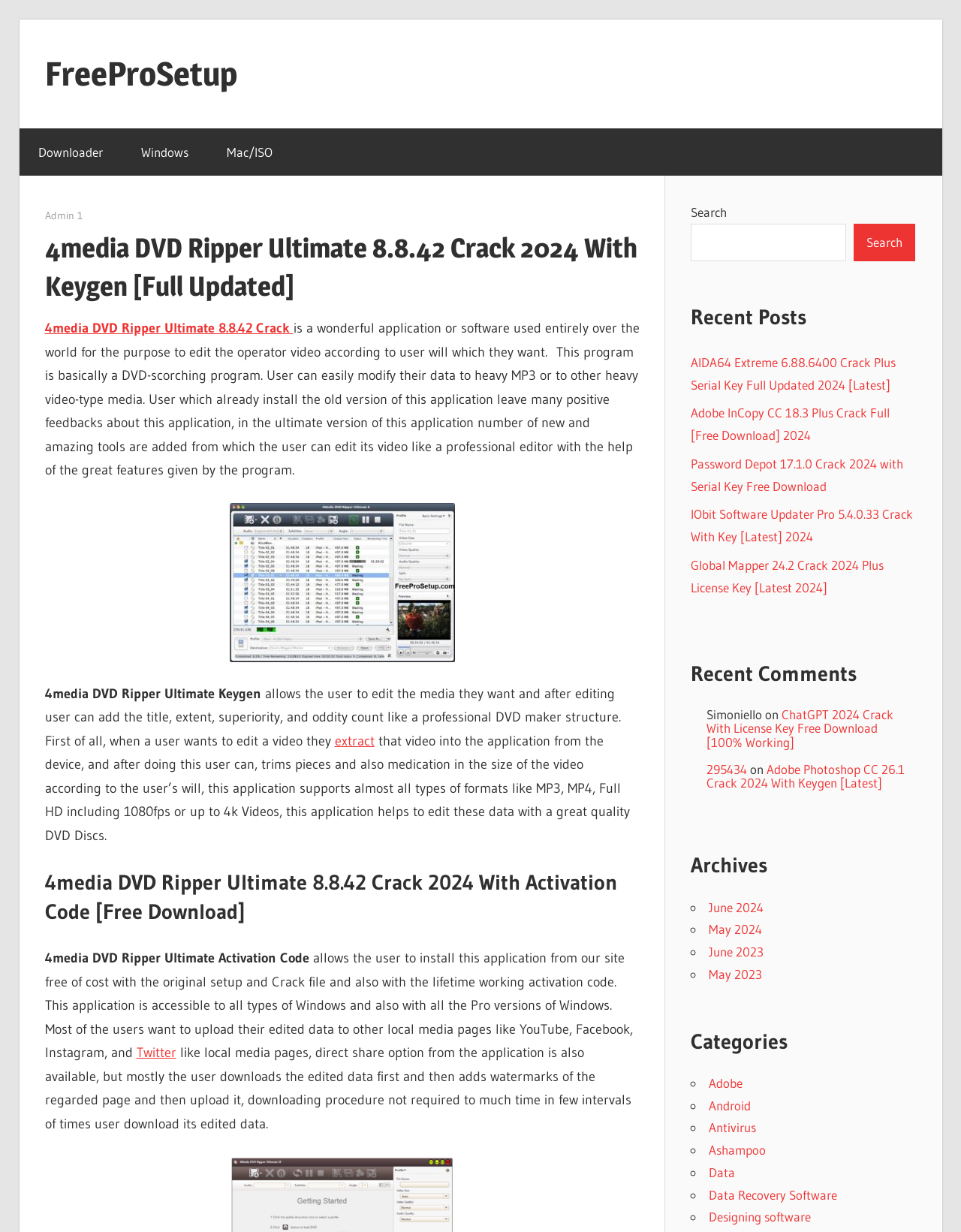Provide the bounding box coordinates, formatted as (top-left x, top-left y, bottom-right x, bottom-right y), with all values being floating point numbers between 0 and 1. Identify the bounding box of the UI element that matches the description: May 2023

[0.737, 0.784, 0.793, 0.797]